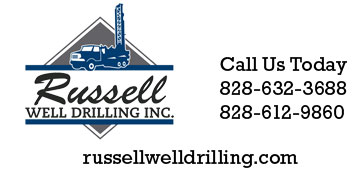What is the website address?
Based on the image, give a concise answer in the form of a single word or short phrase.

russellwelldrilling.com